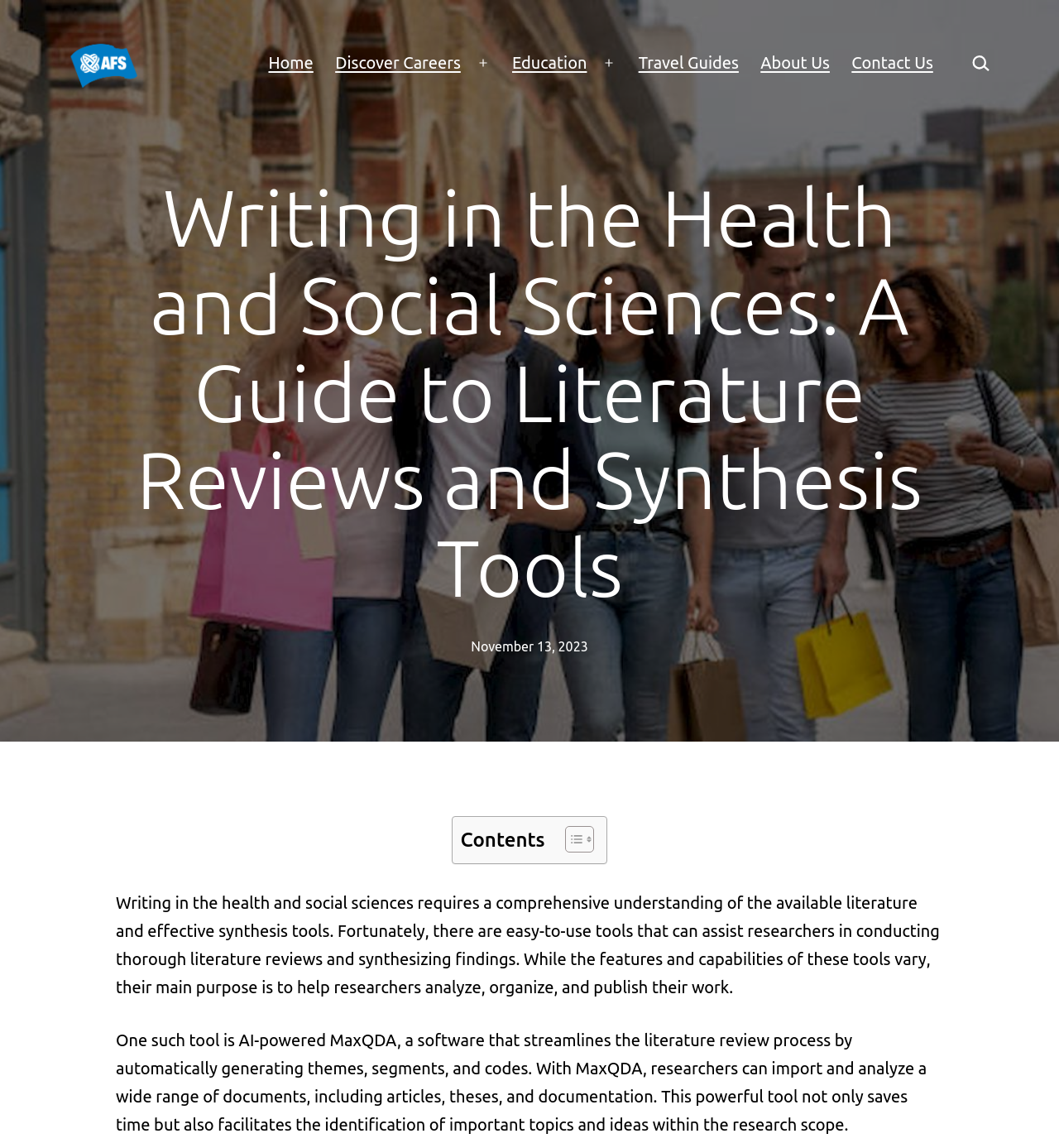Find and specify the bounding box coordinates that correspond to the clickable region for the instruction: "Click the 'About Us' link".

[0.708, 0.037, 0.794, 0.073]